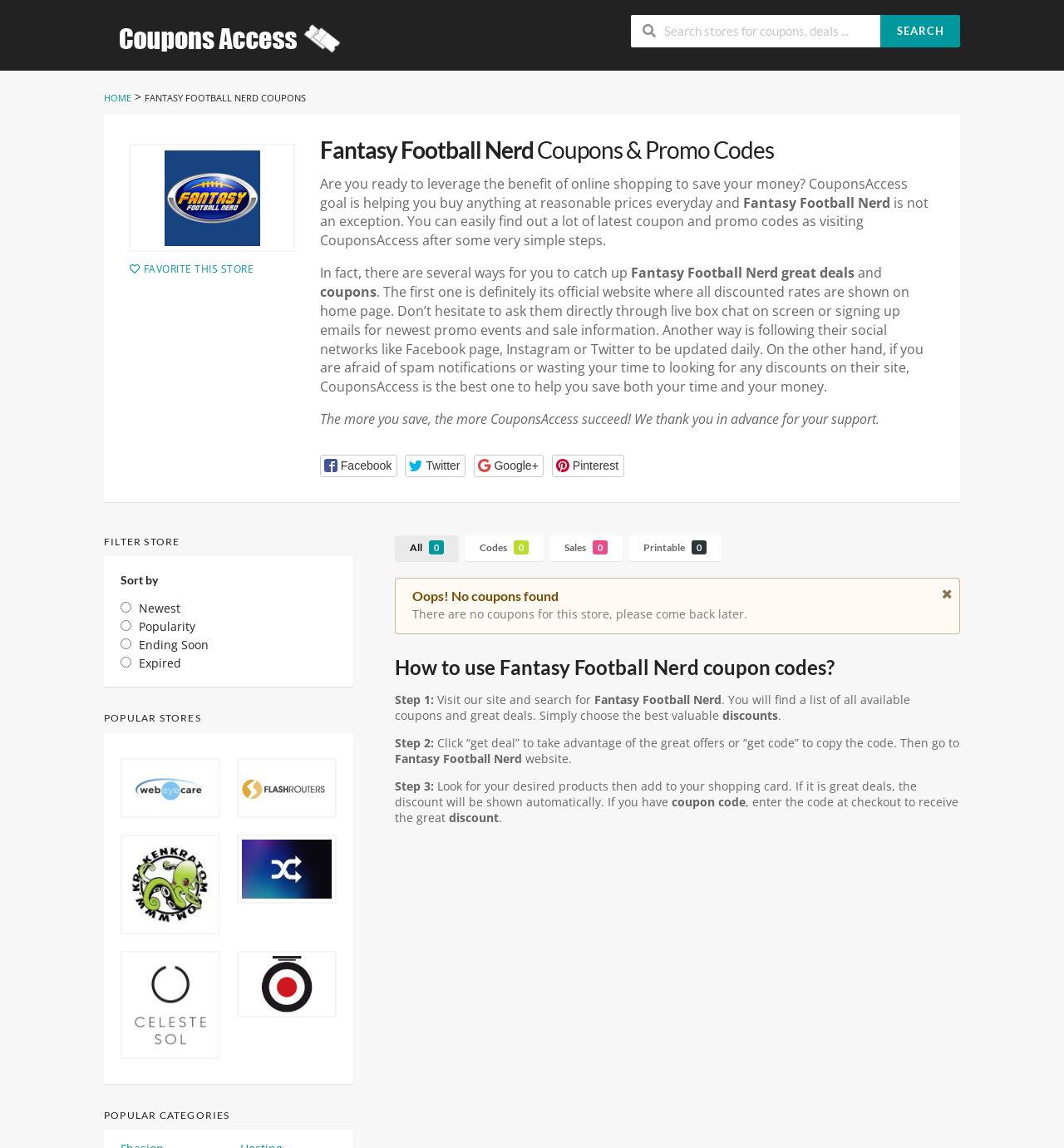What is the purpose of CouponsAccess?
Give a single word or phrase as your answer by examining the image.

To help save time and money